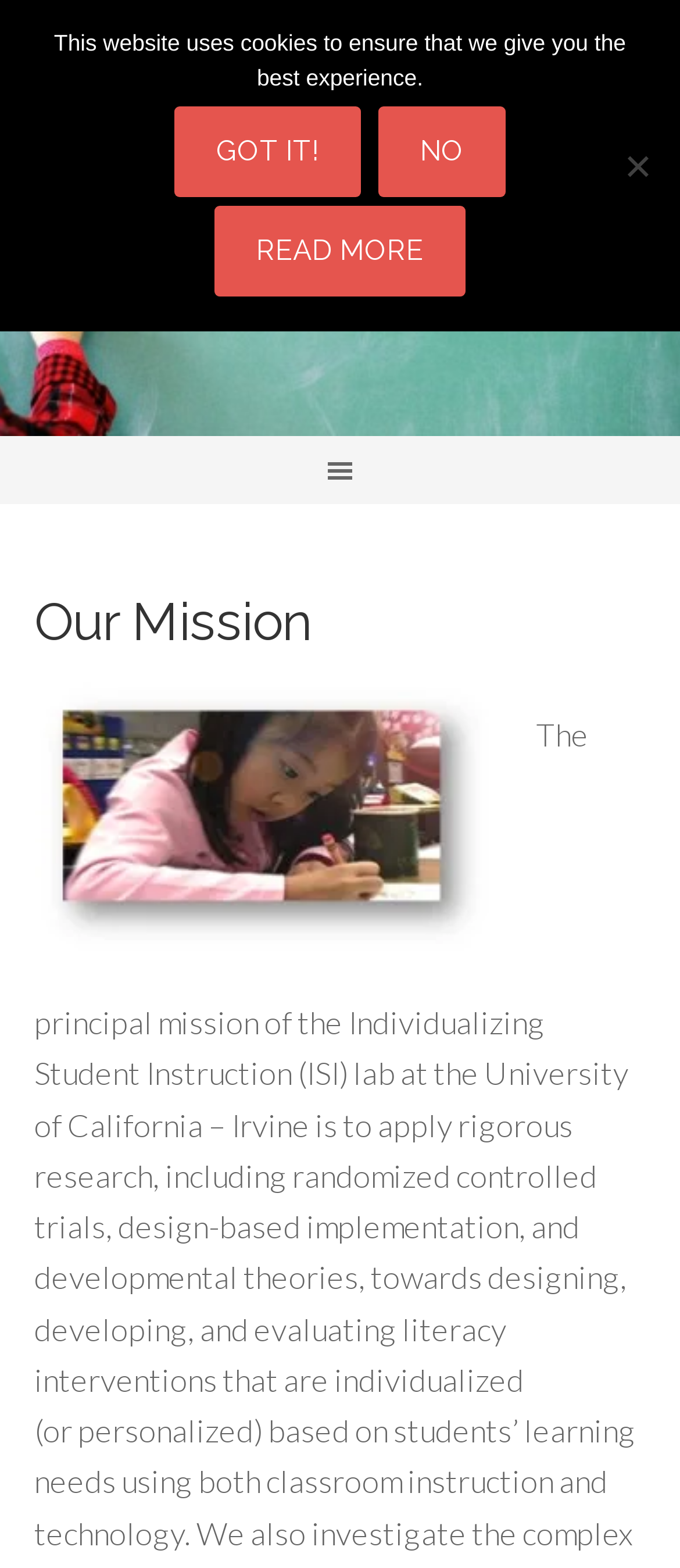Answer in one word or a short phrase: 
What is the bounding box coordinates of the image in the navigation section?

[0.05, 0.435, 0.727, 0.61]